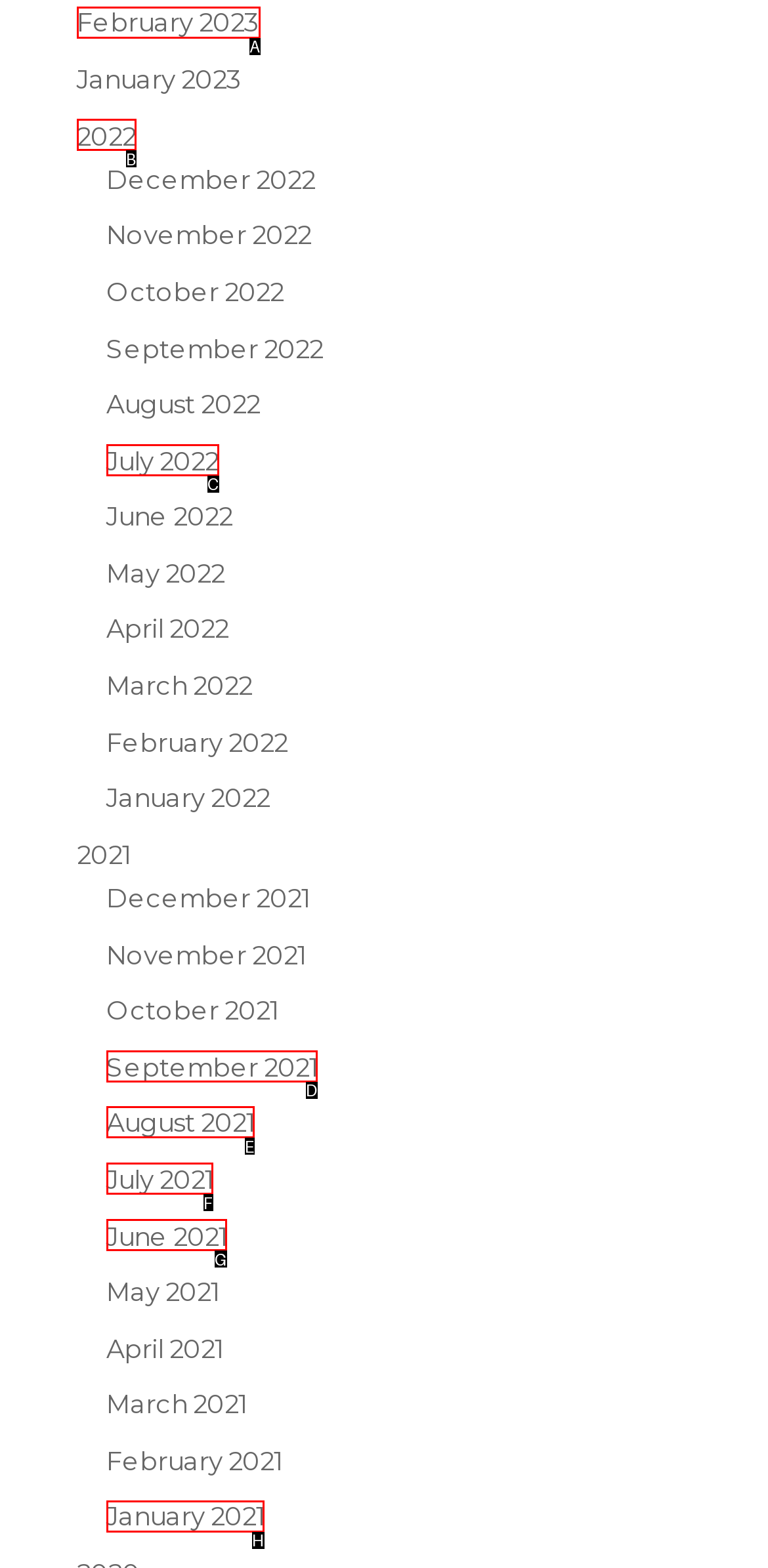Determine which HTML element best fits the description: 2022
Answer directly with the letter of the matching option from the available choices.

B